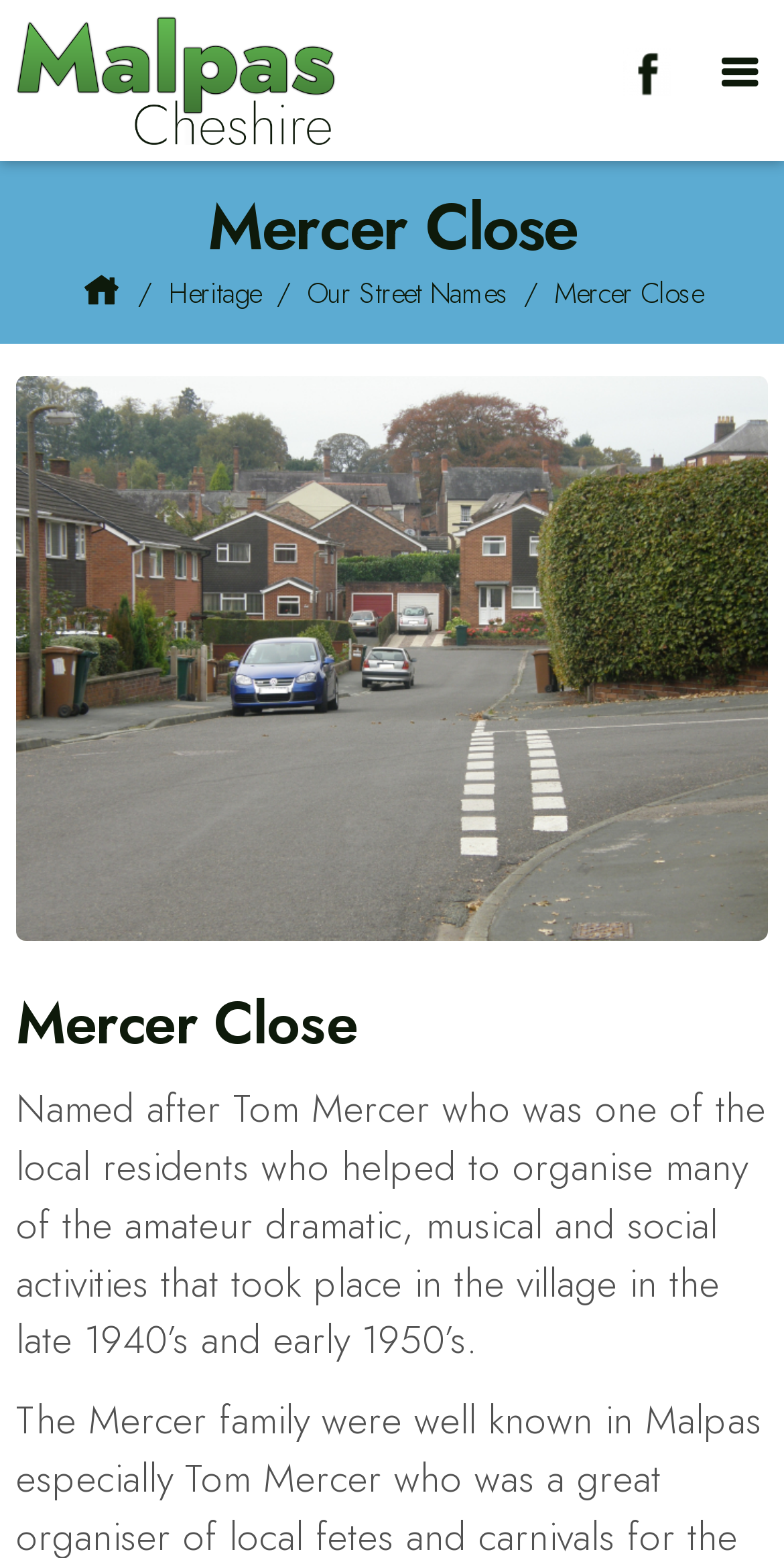Please respond in a single word or phrase: 
What is the purpose of Tom Mercer?

Helped organise activities